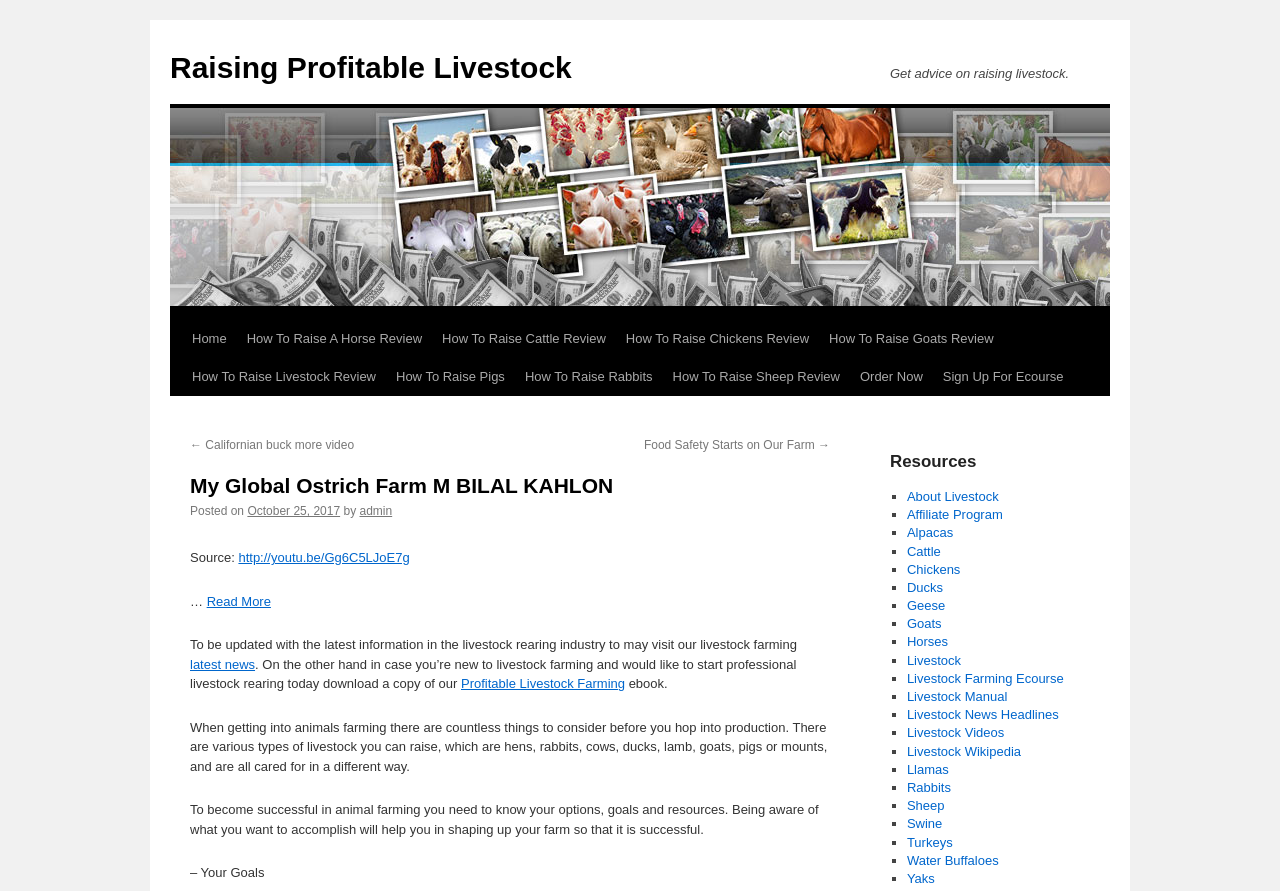Produce an extensive caption that describes everything on the webpage.

This webpage is about My Global Ostrich Farm M BILAL KAHLON, focusing on raising profitable livestock. At the top, there is a link to "Raising Profitable Livestock" and a brief description "Get advice on raising livestock." Below that, there is a navigation menu with links to "Home", "How To Raise" various types of livestock, and "Order Now" and "Sign Up For Ecourse" buttons.

On the left side, there is a section with a heading "My Global Ostrich Farm M BILAL KAHLON" and a link to a video "Californian buck more video" and another link "Food Safety Starts on Our Farm →". Below that, there is a section with a heading "Posted on" and a link to the date "October 25, 2017", followed by a section with a heading "by" and a link to the author "admin".

In the main content area, there is a section with a heading "Source:" and a link to a YouTube video "http://youtu.be/Gg6C5LJoE7g" and a "Read More" link. Below that, there is a paragraph of text discussing the importance of staying updated with the latest information in the livestock rearing industry and a link to "latest news". There is also a section promoting a downloadable ebook "Profitable Livestock Farming" and a paragraph of text discussing the considerations for getting into animal farming.

Further down, there is a section with a heading "– Your Goals" and a paragraph of text discussing the importance of knowing your options, goals, and resources in animal farming. Below that, there is a section with a heading "Resources" and a list of links to various resources related to livestock, including "About Livestock", "Affiliate Program", and links to different types of livestock such as "Alpacas", "Cattle", "Chickens", and many others.